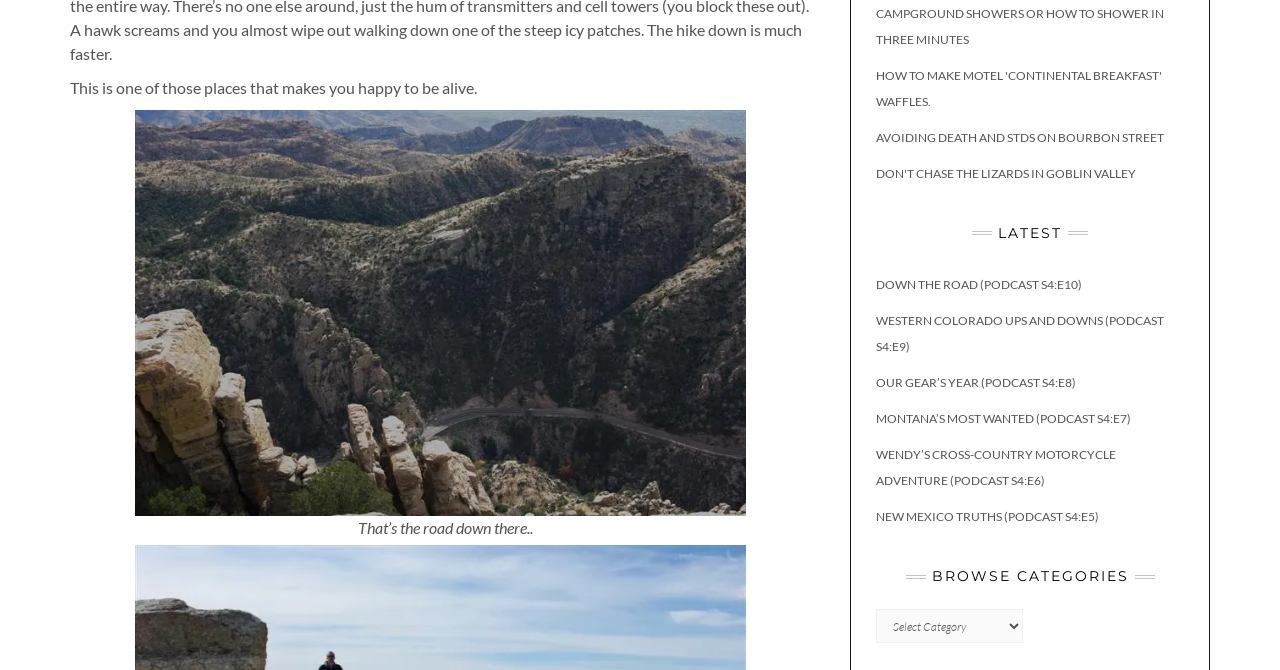Find the bounding box coordinates corresponding to the UI element with the description: "Montana’s Most Wanted (Podcast S4:E7)". The coordinates should be formatted as [left, top, right, bottom], with values as floats between 0 and 1.

[0.684, 0.613, 0.884, 0.636]